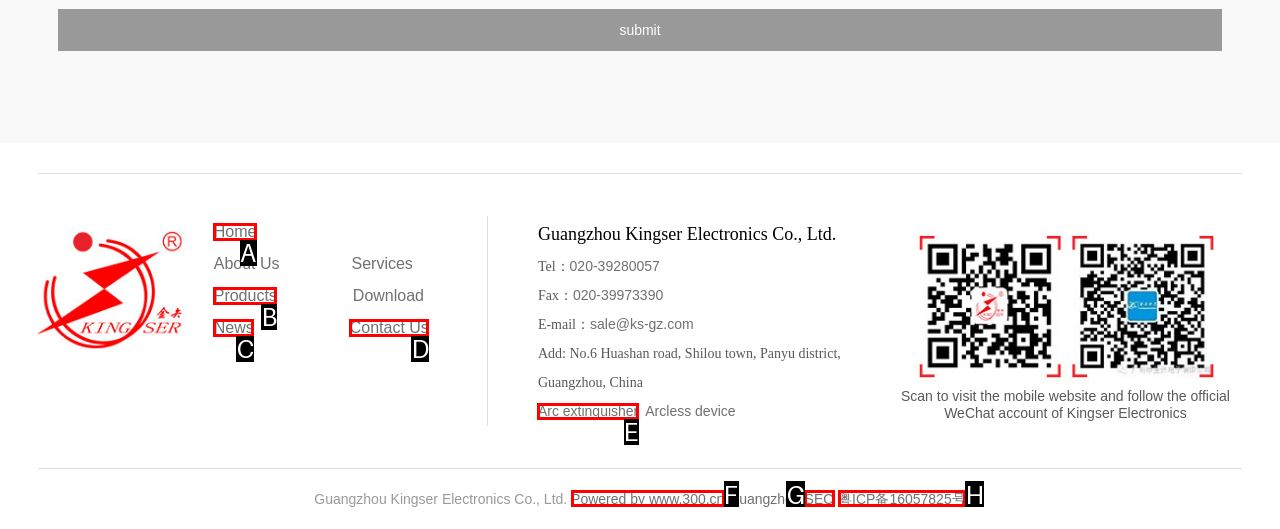Find the option you need to click to complete the following instruction: Click the 'Home' link
Answer with the corresponding letter from the choices given directly.

A